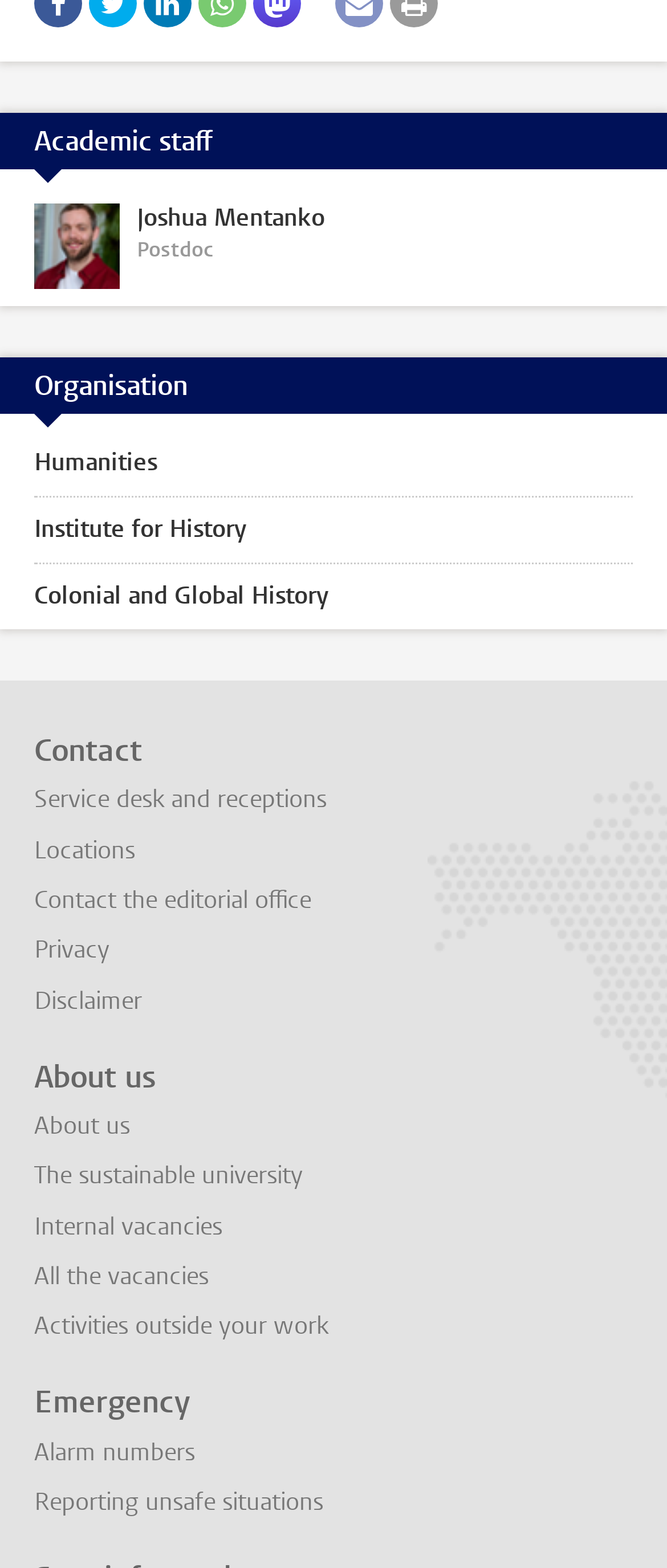Please locate the clickable area by providing the bounding box coordinates to follow this instruction: "Report an unsafe situation".

[0.051, 0.948, 0.485, 0.968]